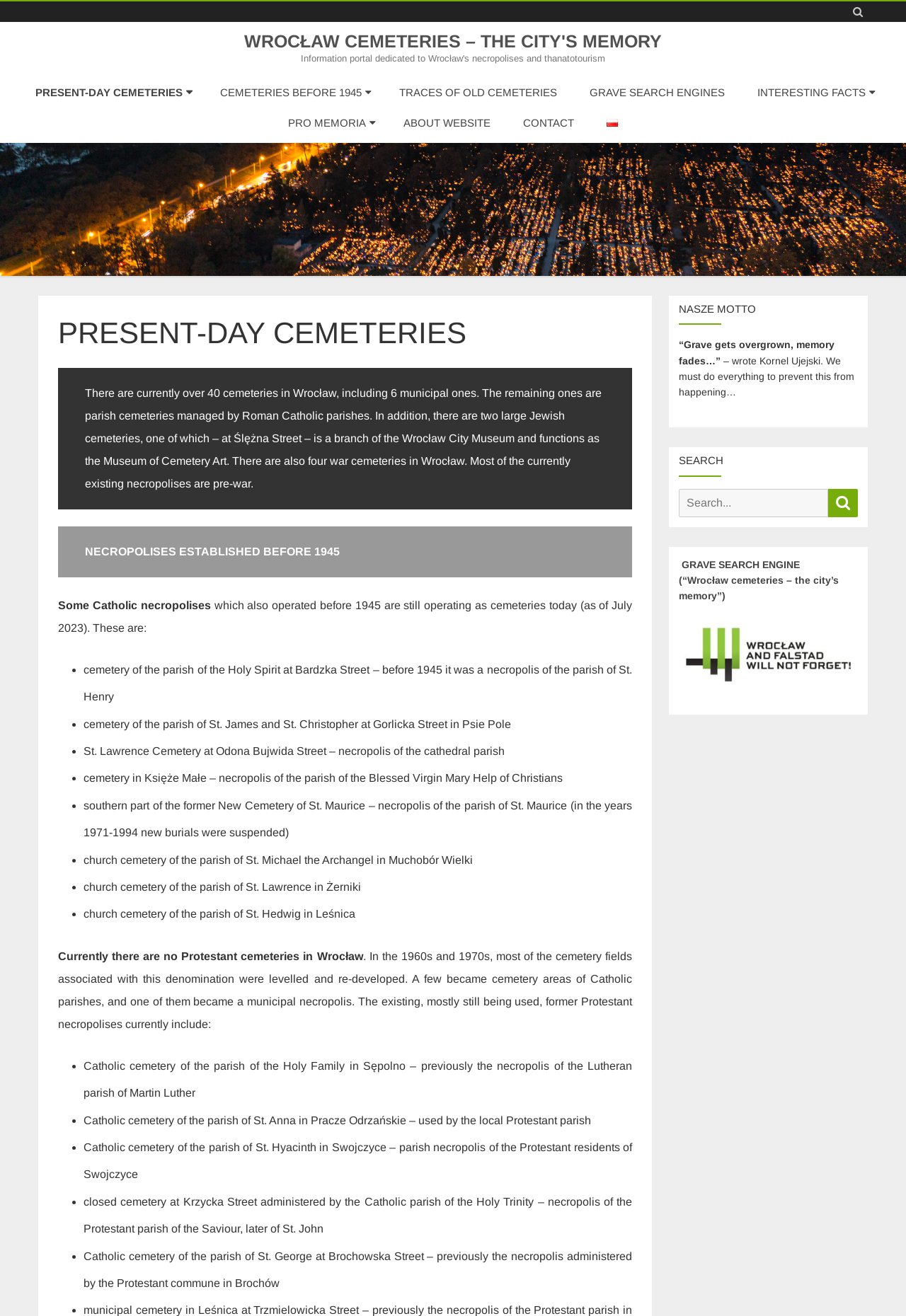Identify the bounding box coordinates for the element you need to click to achieve the following task: "Click on the 'PRESENT-DAY CEMETERIES' link". Provide the bounding box coordinates as four float numbers between 0 and 1, in the form [left, top, right, bottom].

[0.023, 0.059, 0.223, 0.082]